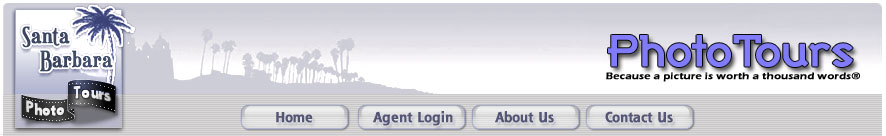Give a thorough explanation of the image.

This image showcases the header section of the "Santa Barbara PhotoTours" website. The design features a serene coastal theme, complemented by a palm tree silhouette, capturing the essence of Santa Barbara's scenic beauty. Prominent in the layout is the logo, which creatively combines a film reel with the name "PhotoTours," emphasizing the company's focus on photography services. 

To enhance usability, the header includes navigation links at the bottom, providing easy access to "Home," "Agent Login," "About Us," and "Contact Us." The tagline, "Because a picture is worth a thousand words®," effectively communicates the essence of the business, appealing to clients looking for professional photography to capture memorable moments. The overall color palette is subtle, combining soft blues and grays that evoke a coastal vibe, inviting visitors into the world of visual storytelling.